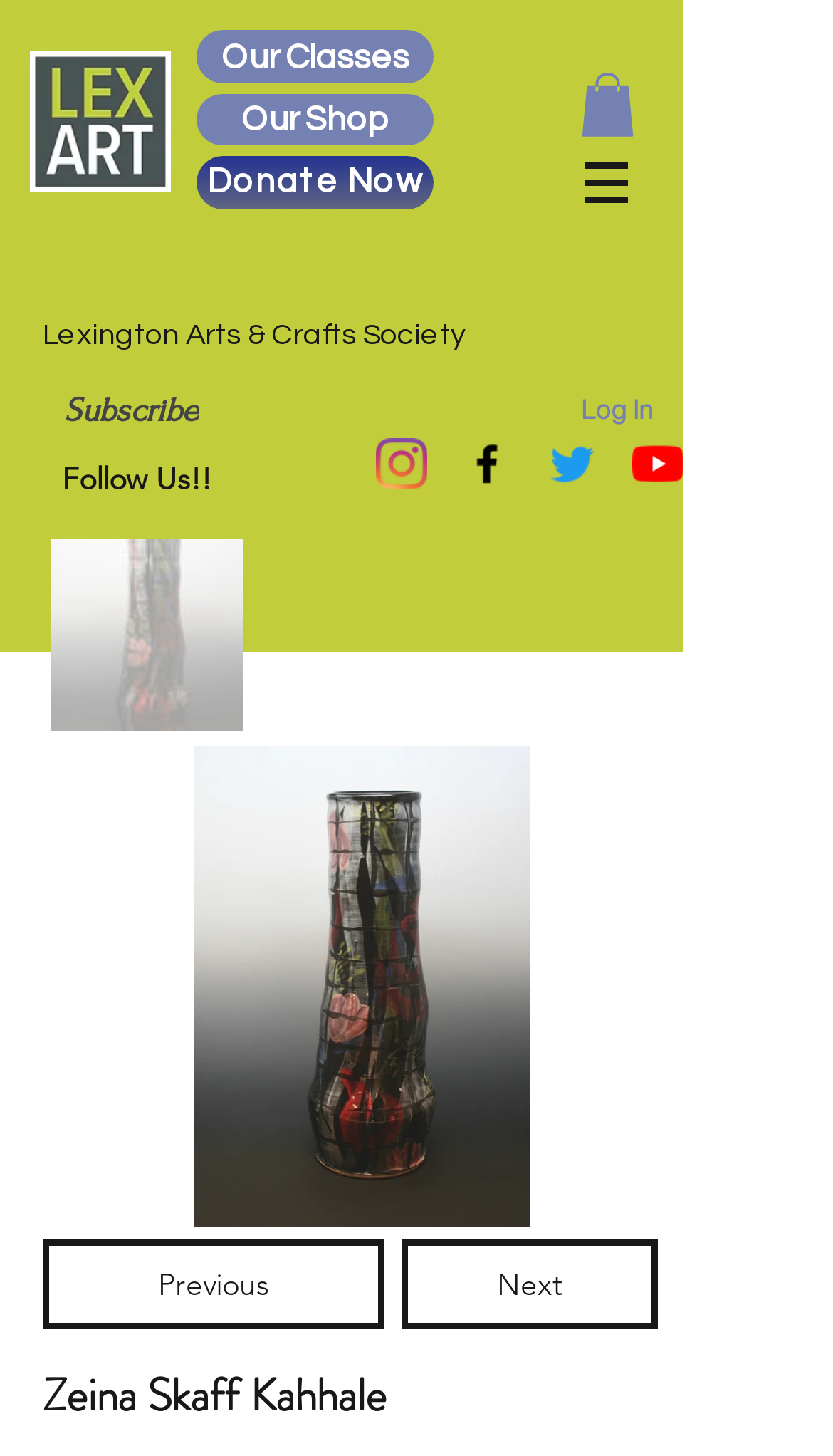Give an in-depth explanation of the webpage layout and content.

This webpage is about Zeina Skaff, an artist, and her exhibition "Through the Window" at the Lexington Arts & Crafts Society. 

At the top right corner, there is a navigation menu labeled "Site" with a button and an image. Below it, there are three links: "Lexington Arts & Crafts Society, LexArt", "Our Classes", and "Our Shop", which are aligned horizontally. The "Donate Now" link is positioned below "Our Shop". 

On the left side, there is a heading "Lexington Arts & Crafts Society" followed by a "Subscribe" button and a "Follow Us!!" text. 

In the middle of the page, there is a social bar with links to Instagram, Facebook, Twitter, and YouTube, each accompanied by an image. 

At the bottom left corner, there are two buttons, "Previous" and "Next", and a button with an image. Above them, there is a heading "Zeina Skaff Kahhale" which is the title of the exhibition.